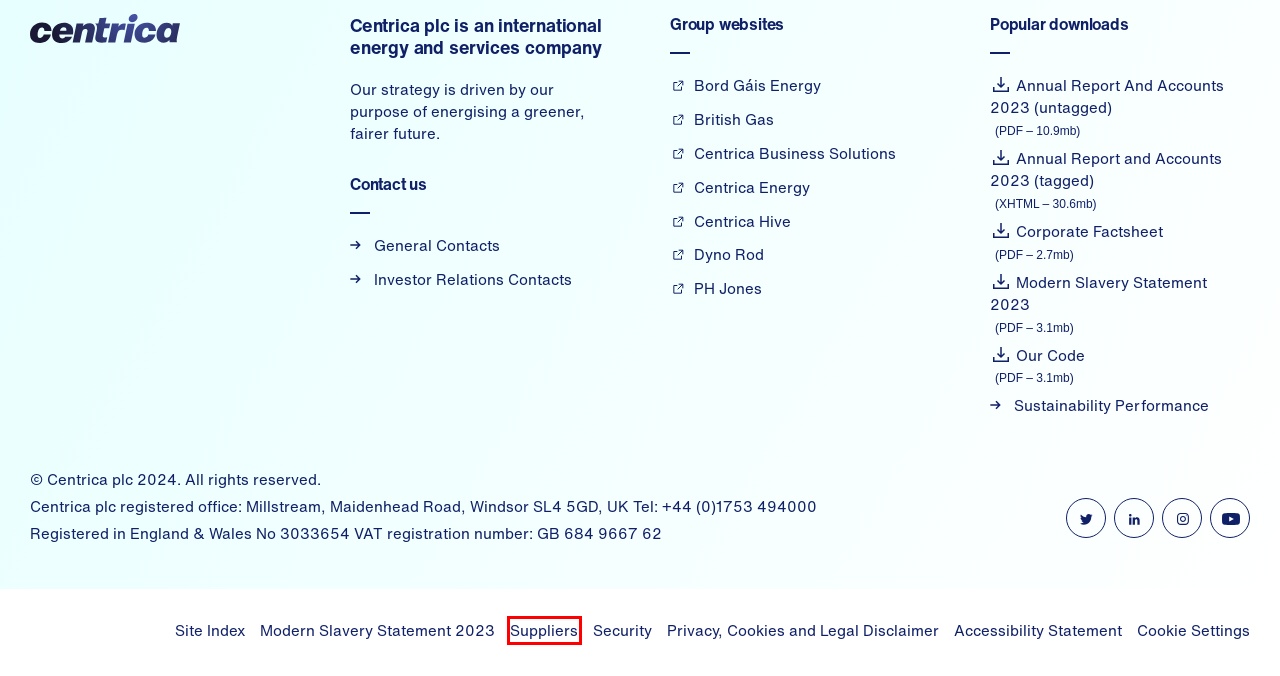Using the screenshot of a webpage with a red bounding box, pick the webpage description that most accurately represents the new webpage after the element inside the red box is clicked. Here are the candidates:
A. Contacts
B. Investor Relations Contacts
C. Gas, electricity, boiler service offers | Bord Gáis Energy
D. Security
E. Suppliers
F. Dyno-Rod Local Drains & Plumbing Experts | Fixed-Price | 24/7
G. Site Index
H. Gas and electricity, boilers and energy efficiency - British Gas

E